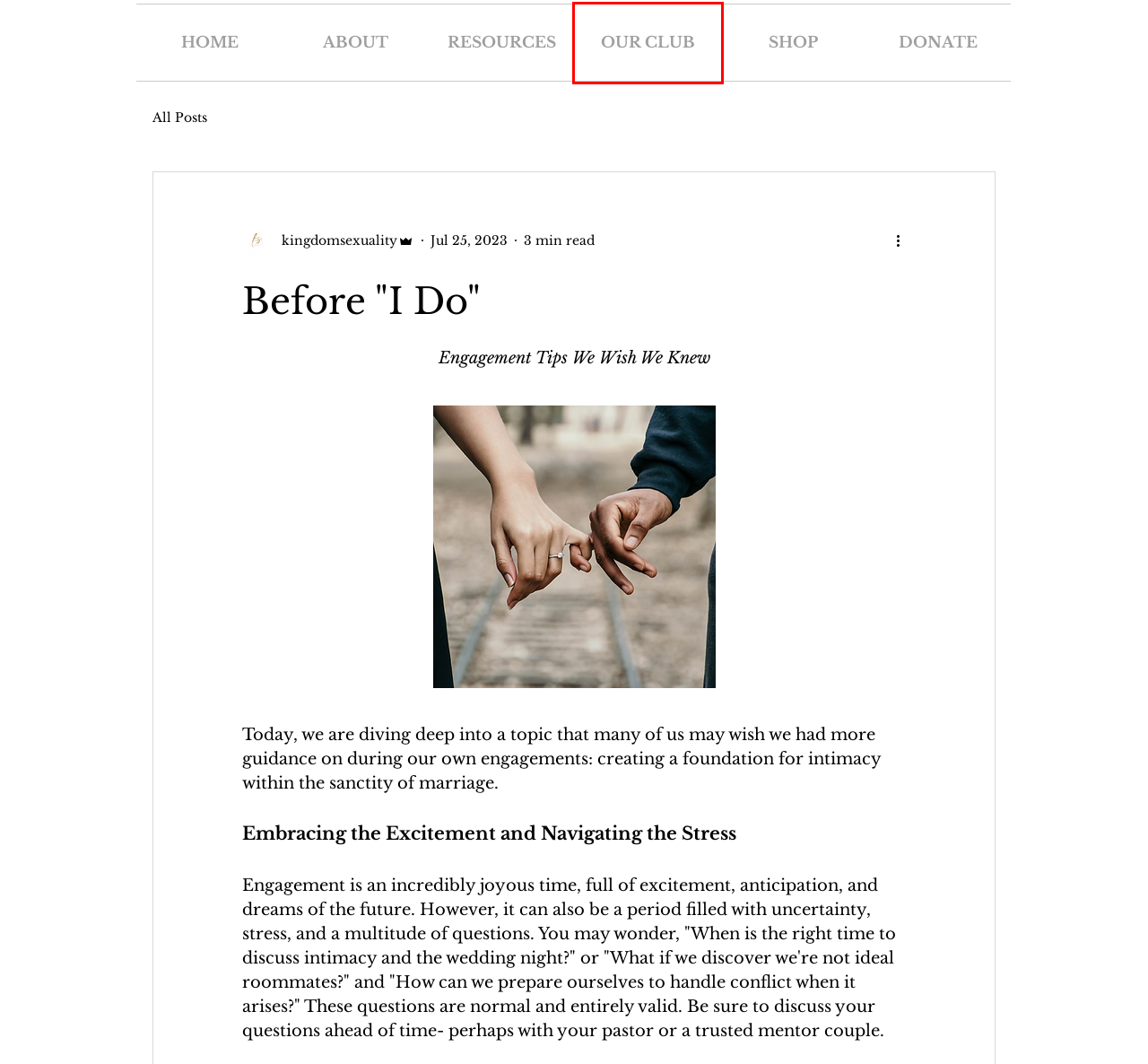You are given a screenshot of a webpage with a red rectangle bounding box around an element. Choose the best webpage description that matches the page after clicking the element in the bounding box. Here are the candidates:
A. RESOURCES | Kingdom Sexuality
B. Responsive Desire vs Spontaneous Desire
C. Christian Sex Resources | Kingdom Sexuality Ministry
D. DONATE | Kingdom Sexuality
E. OUR CLUB | Kingdom Sexuality
F. BLOG | Kingdom Sexuality
G. SHOP | Kingdom Sexuality
H. ABOUT | Kingdom Sexuality

E